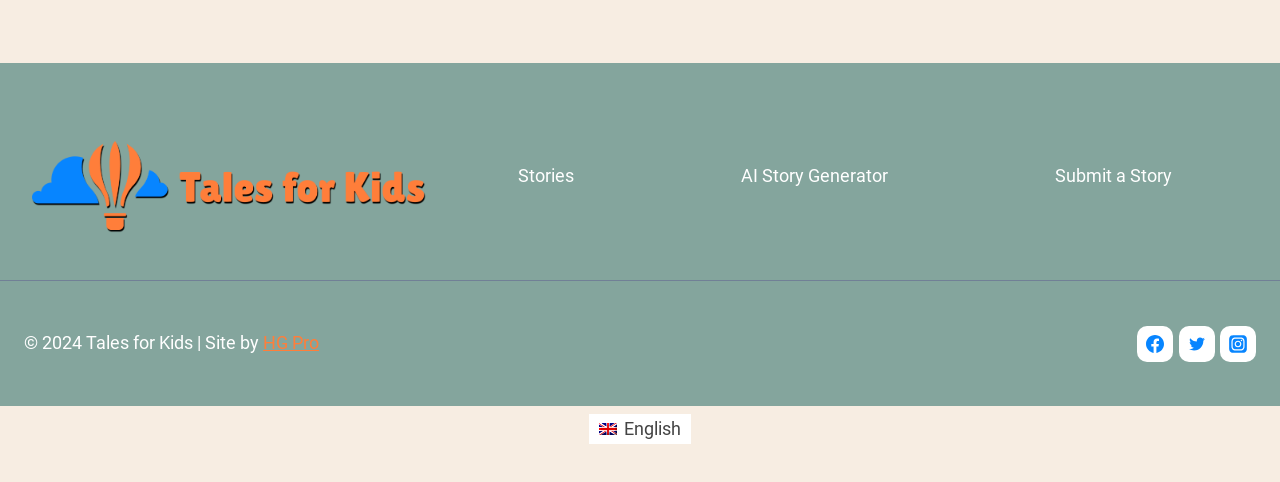Can you pinpoint the bounding box coordinates for the clickable element required for this instruction: "View stories"? The coordinates should be four float numbers between 0 and 1, i.e., [left, top, right, bottom].

[0.399, 0.325, 0.454, 0.407]